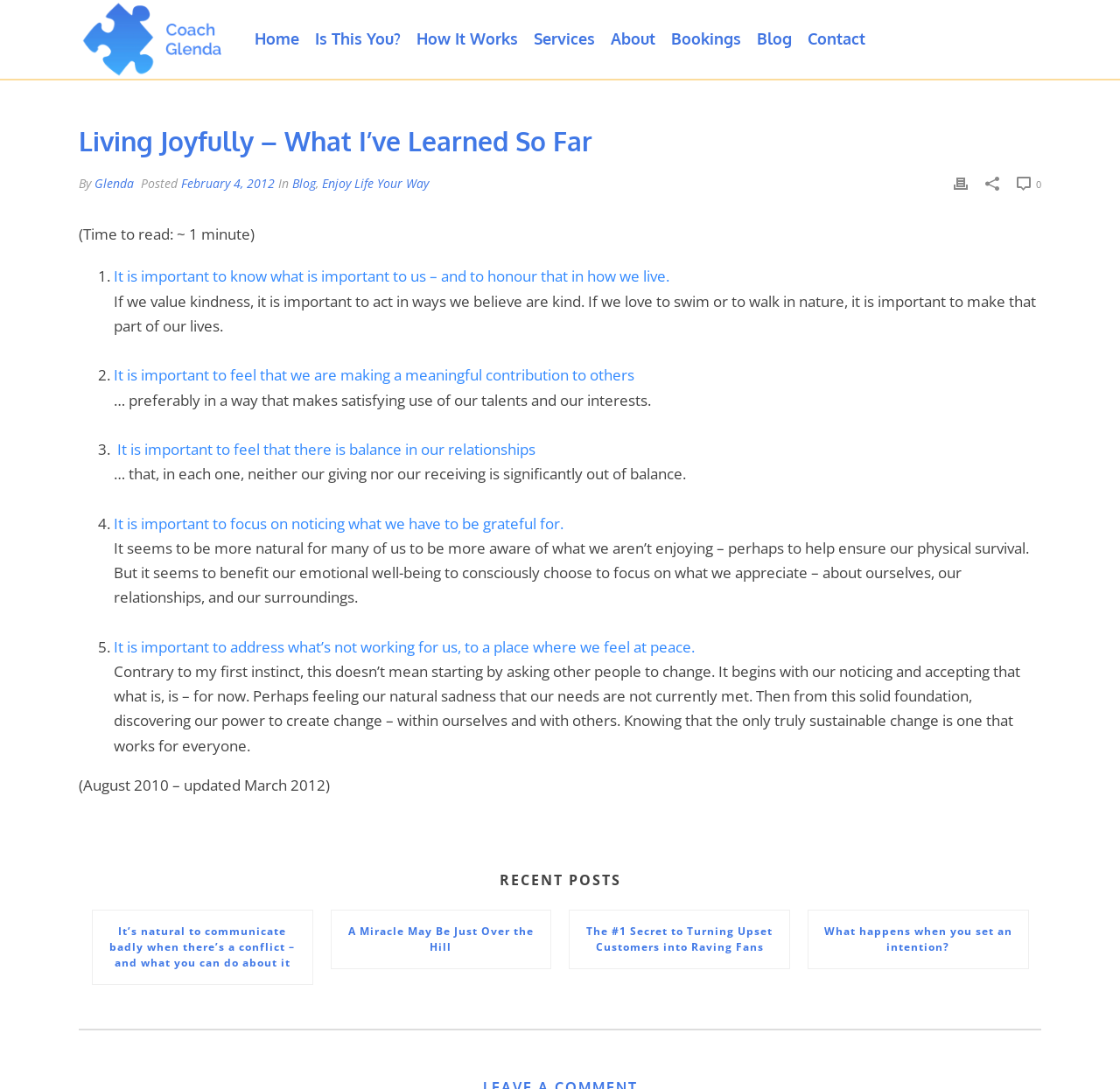What is the name of the author of this blog post?
Please elaborate on the answer to the question with detailed information.

The author's name is mentioned in the blog post as 'Glenda' which is a link with the text 'By' preceding it.